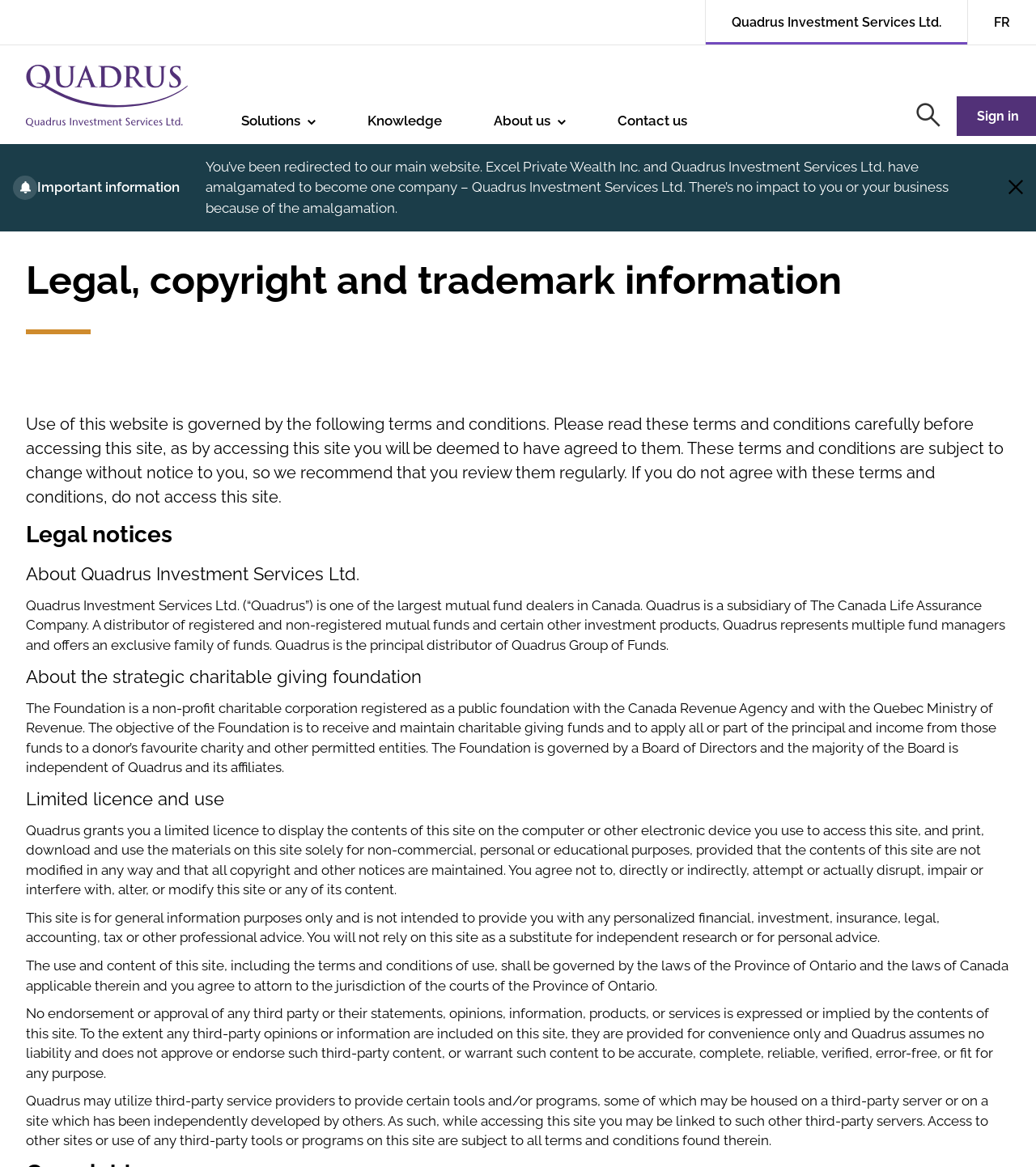Carefully examine the image and provide an in-depth answer to the question: What is the limited licence granted by Quadrus for?

The answer can be found in the section 'Limited licence and use', which states that Quadrus grants a limited licence to display the contents of this site on the computer or other electronic device, and print, download and use the materials on this site solely for non-commercial, personal or educational purposes.